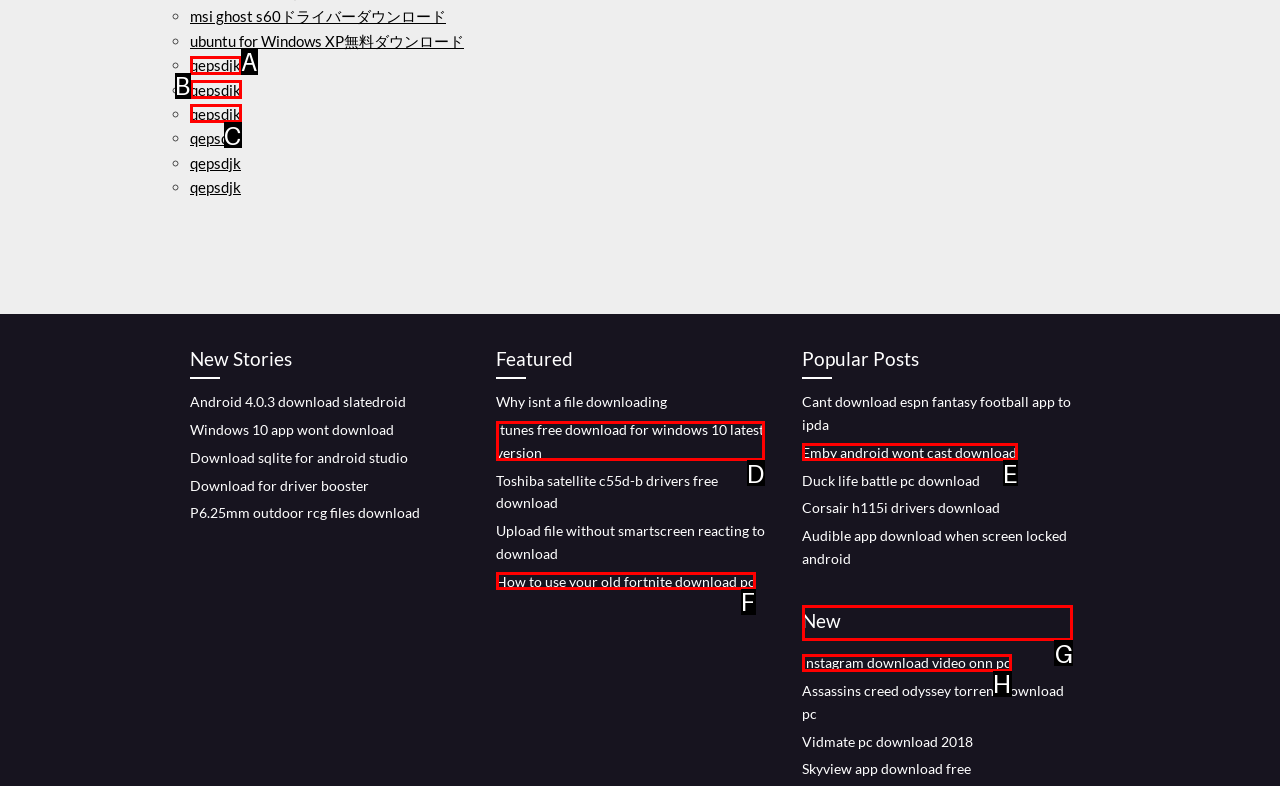To complete the instruction: View New, which HTML element should be clicked?
Respond with the option's letter from the provided choices.

G